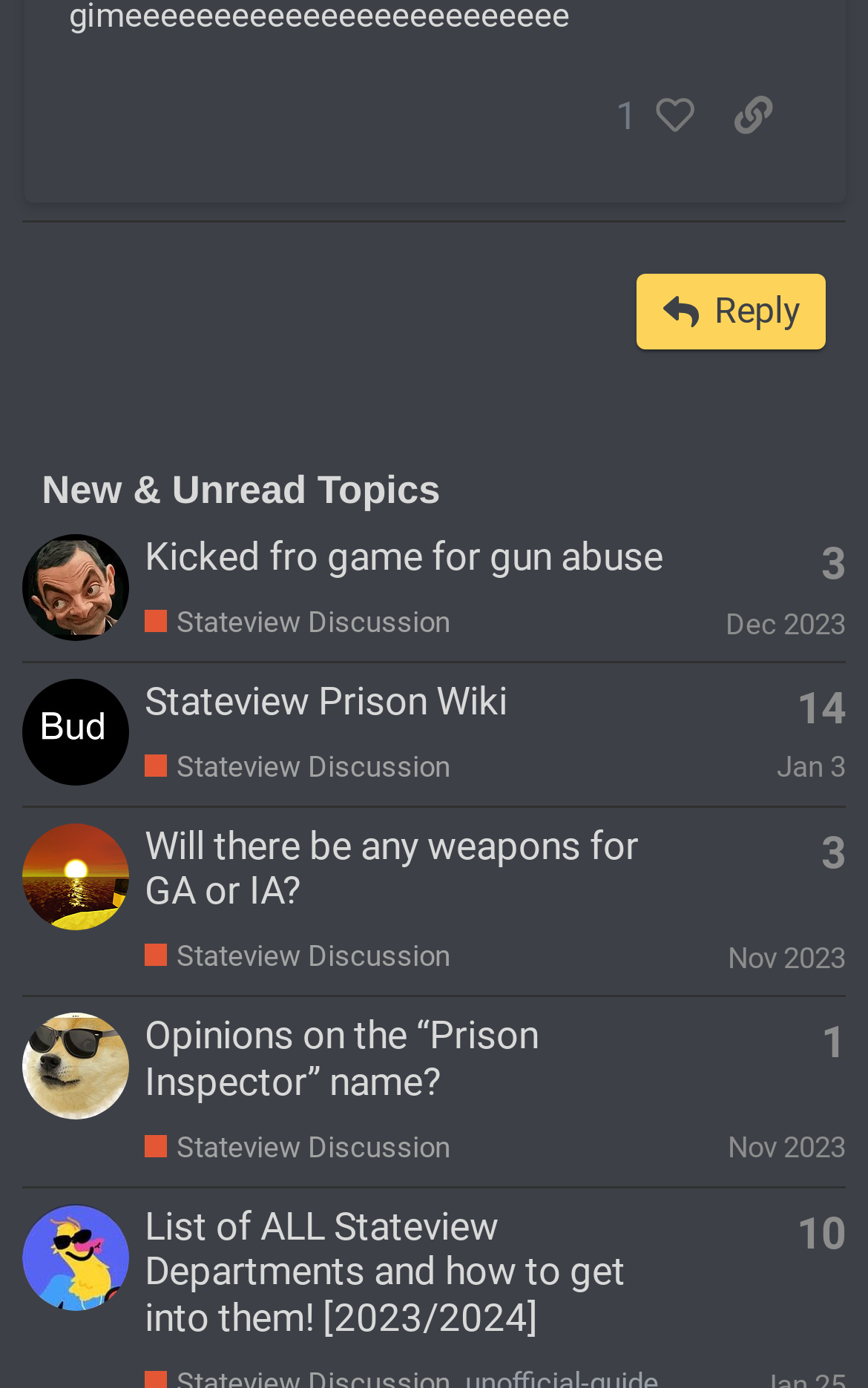How many topics are listed on this page?
Look at the screenshot and provide an in-depth answer.

I counted the number of gridcell elements with topic information, which are 4.